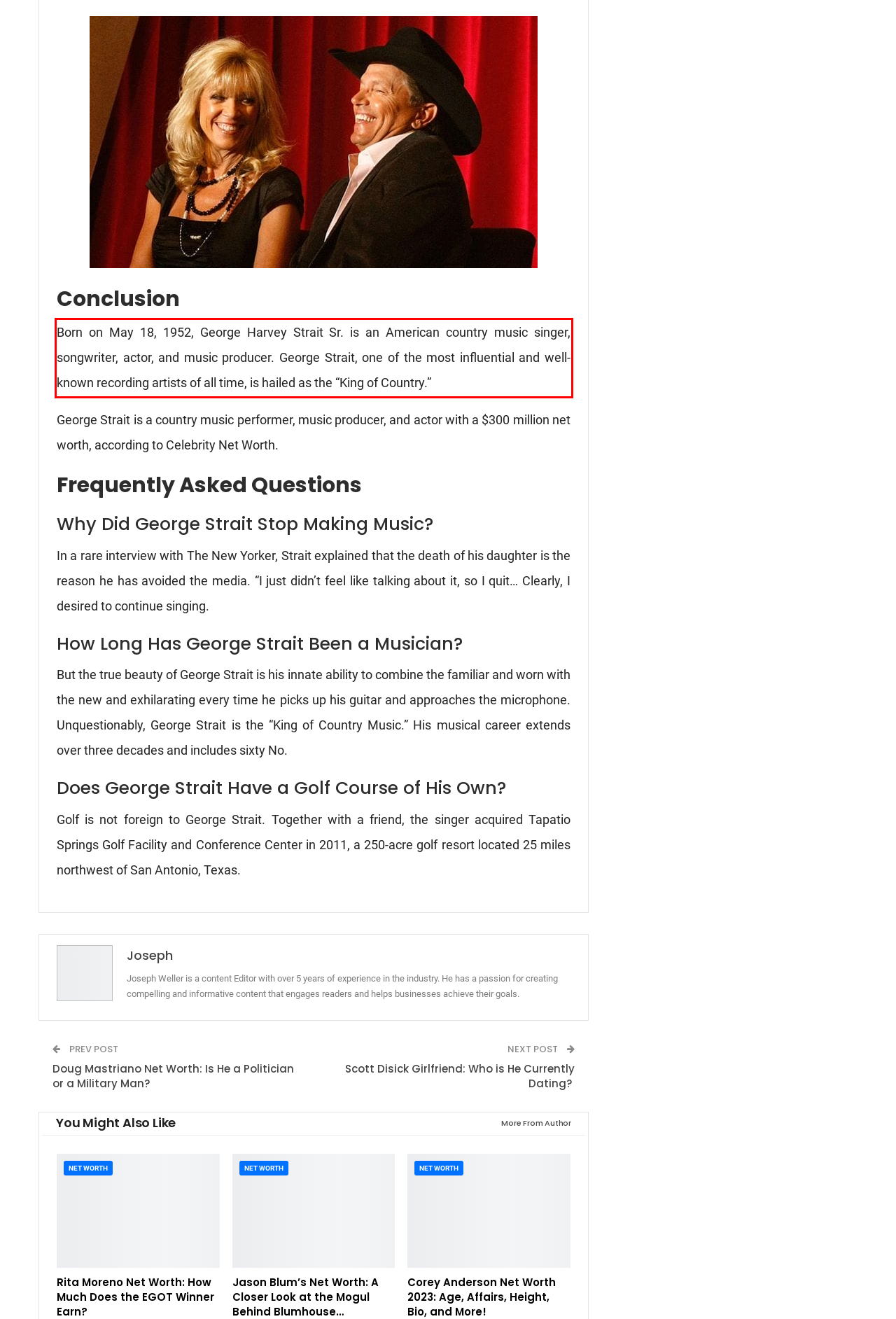Using OCR, extract the text content found within the red bounding box in the given webpage screenshot.

Born on May 18, 1952, George Harvey Strait Sr. is an American country music singer, songwriter, actor, and music producer. George Strait, one of the most influential and well-known recording artists of all time, is hailed as the “King of Country.”